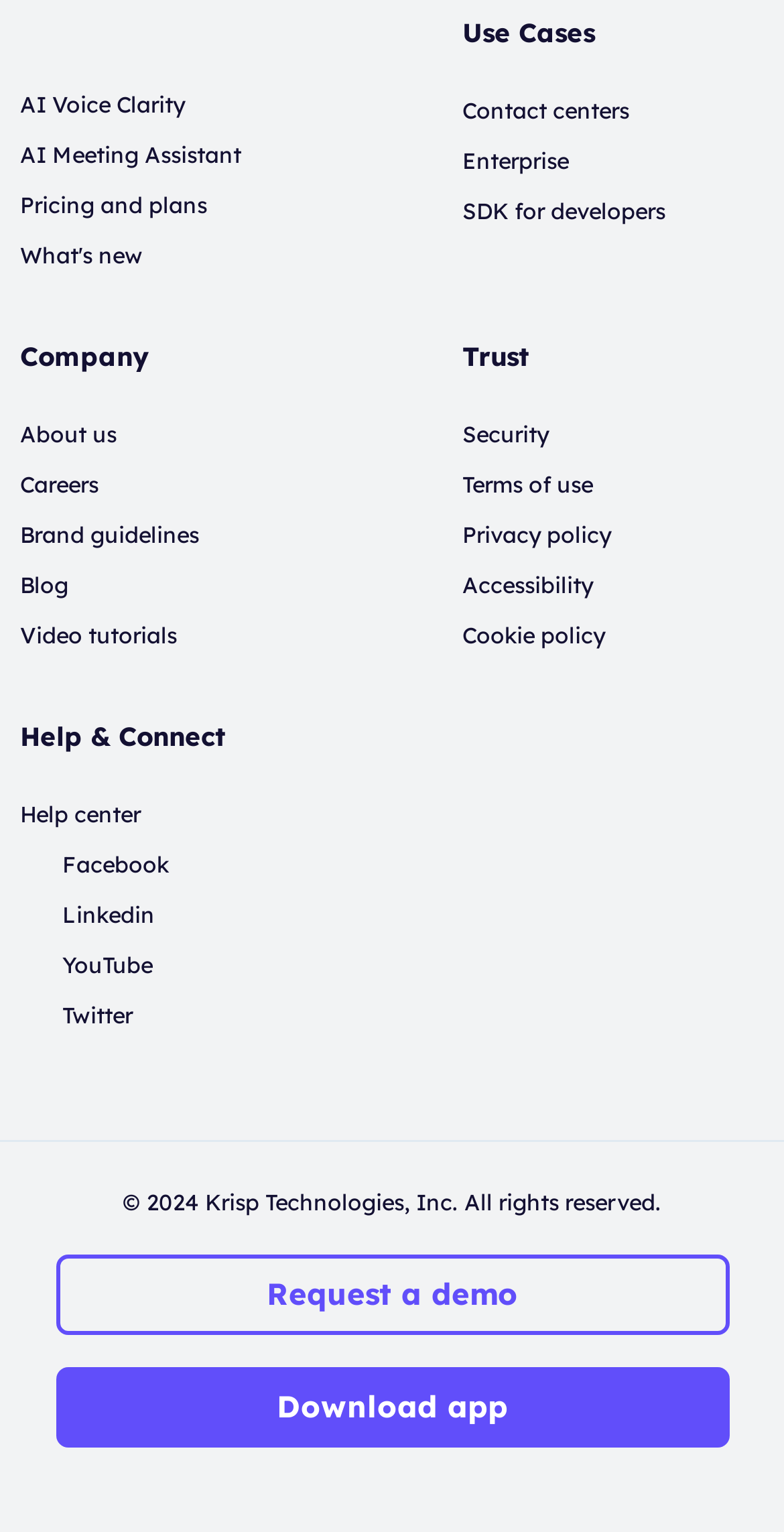How many social media links are present on the webpage?
Based on the screenshot, answer the question with a single word or phrase.

4